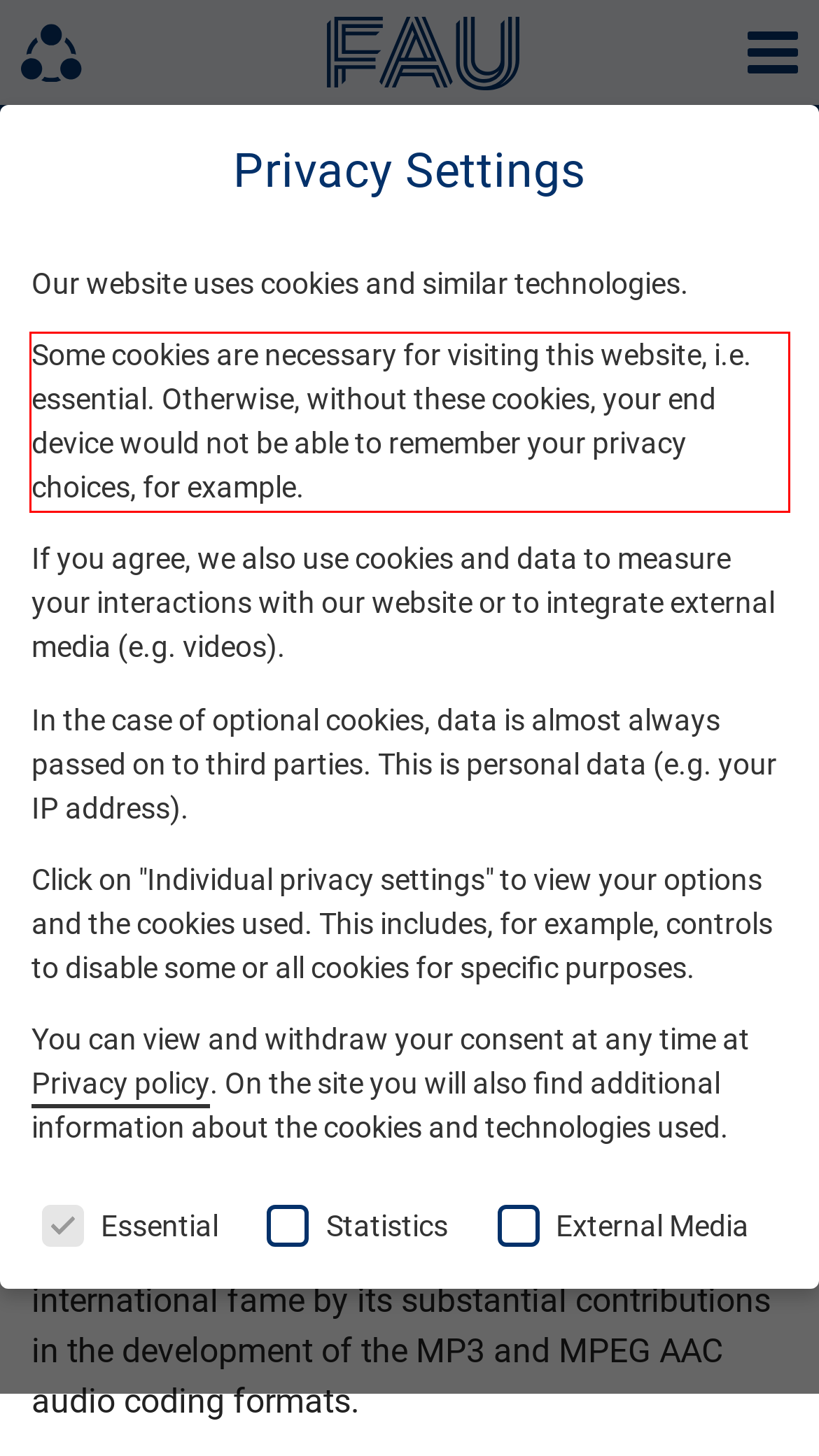Analyze the screenshot of the webpage and extract the text from the UI element that is inside the red bounding box.

Some cookies are necessary for visiting this website, i.e. essential. Otherwise, without these cookies, your end device would not be able to remember your privacy choices, for example.